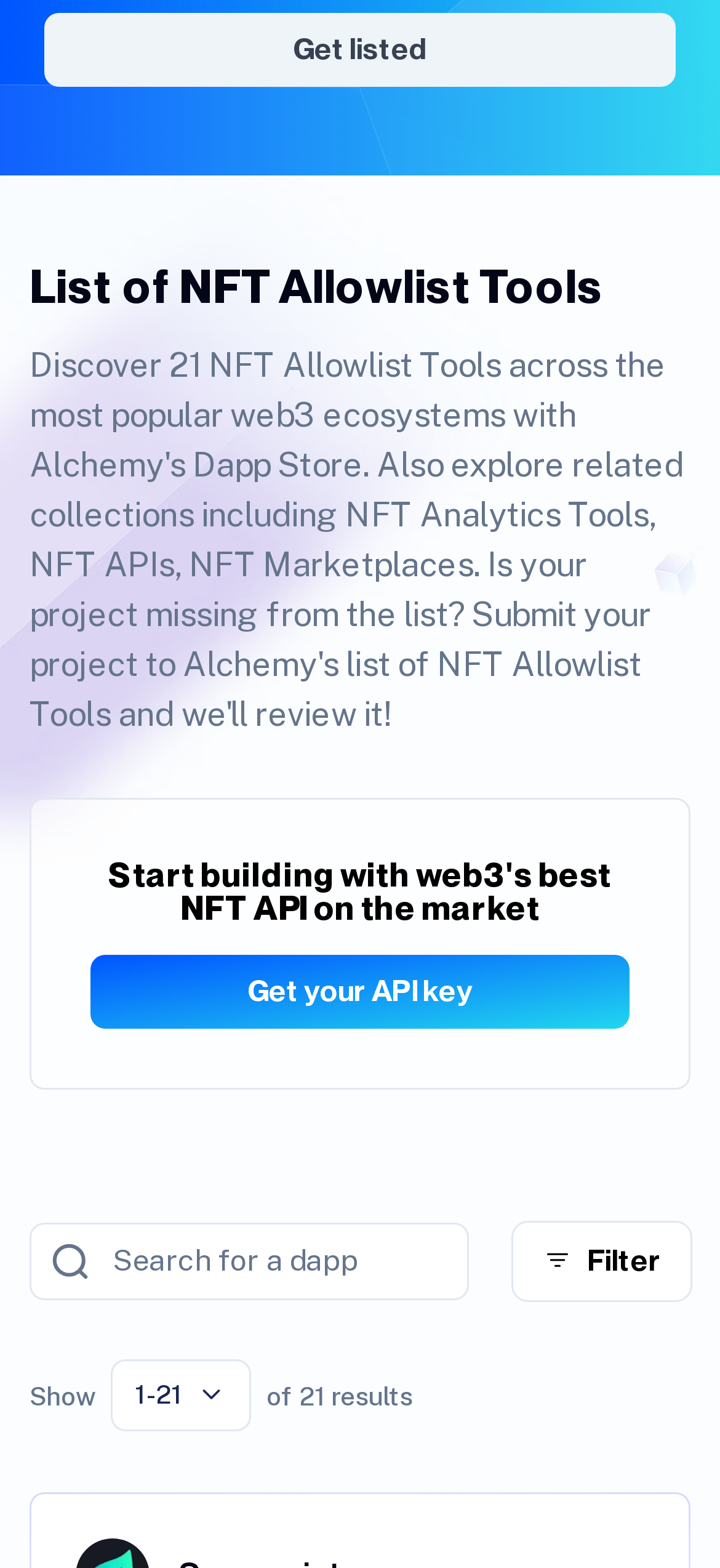Locate the UI element described by Alchemy Quickstart Guide and provide its bounding box coordinates. Use the format (top-left x, top-left y, bottom-right x, bottom-right y) with all values as floating point numbers between 0 and 1.

[0.062, 0.296, 0.938, 0.367]